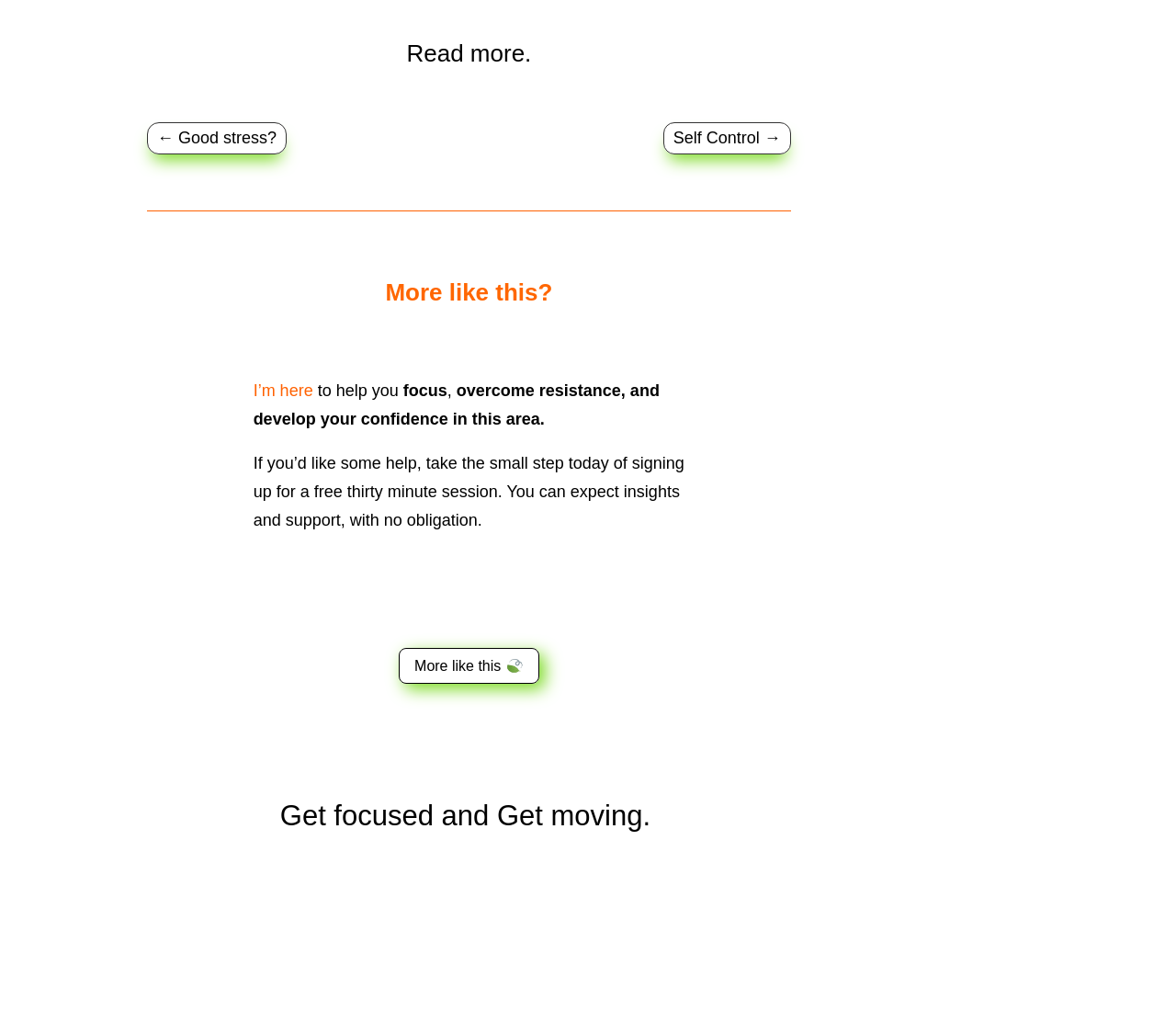Examine the image and give a thorough answer to the following question:
What is the tone of the webpage?

The webpage content, including the text 'If you’d like some help, take the small step today...' and 'You can expect insights and support, with no obligation', suggests a supportive and encouraging tone. The language used is gentle and inviting, indicating that the webpage is designed to provide helpful resources and guidance to users.